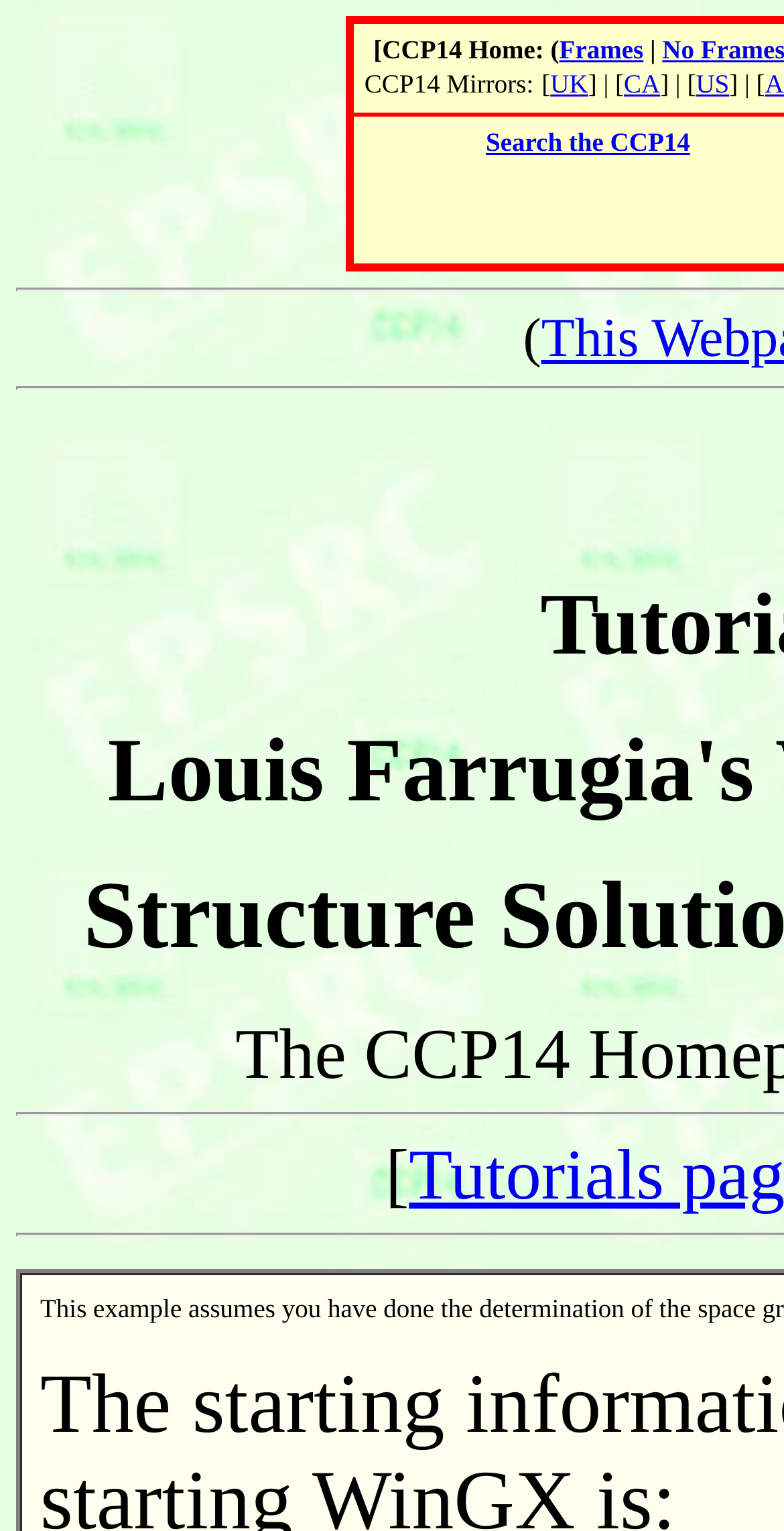How many mirror links are available?
Could you answer the question in a detailed manner, providing as much information as possible?

I counted the number of links provided under 'CCP14 Mirrors:' which are 'UK', 'CA', and 'US', hence there are 3 mirror links available.